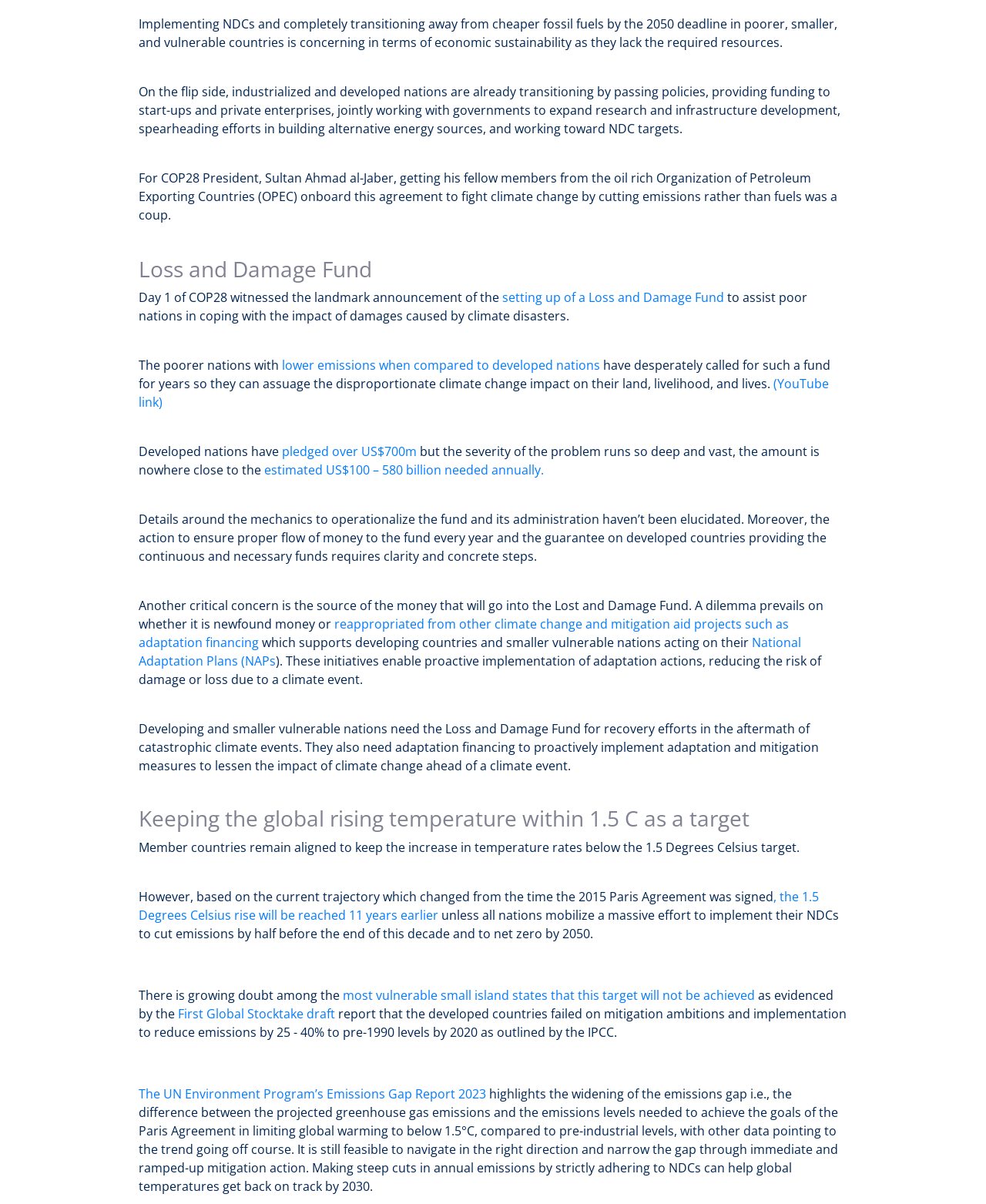Analyze the image and answer the question with as much detail as possible: 
What is the target temperature rise according to the Paris Agreement?

The target temperature rise according to the Paris Agreement is to keep the global rising temperature within 1.5°C, as mentioned in the text 'Keeping the global rising temperature within 1.5 C as a target'.